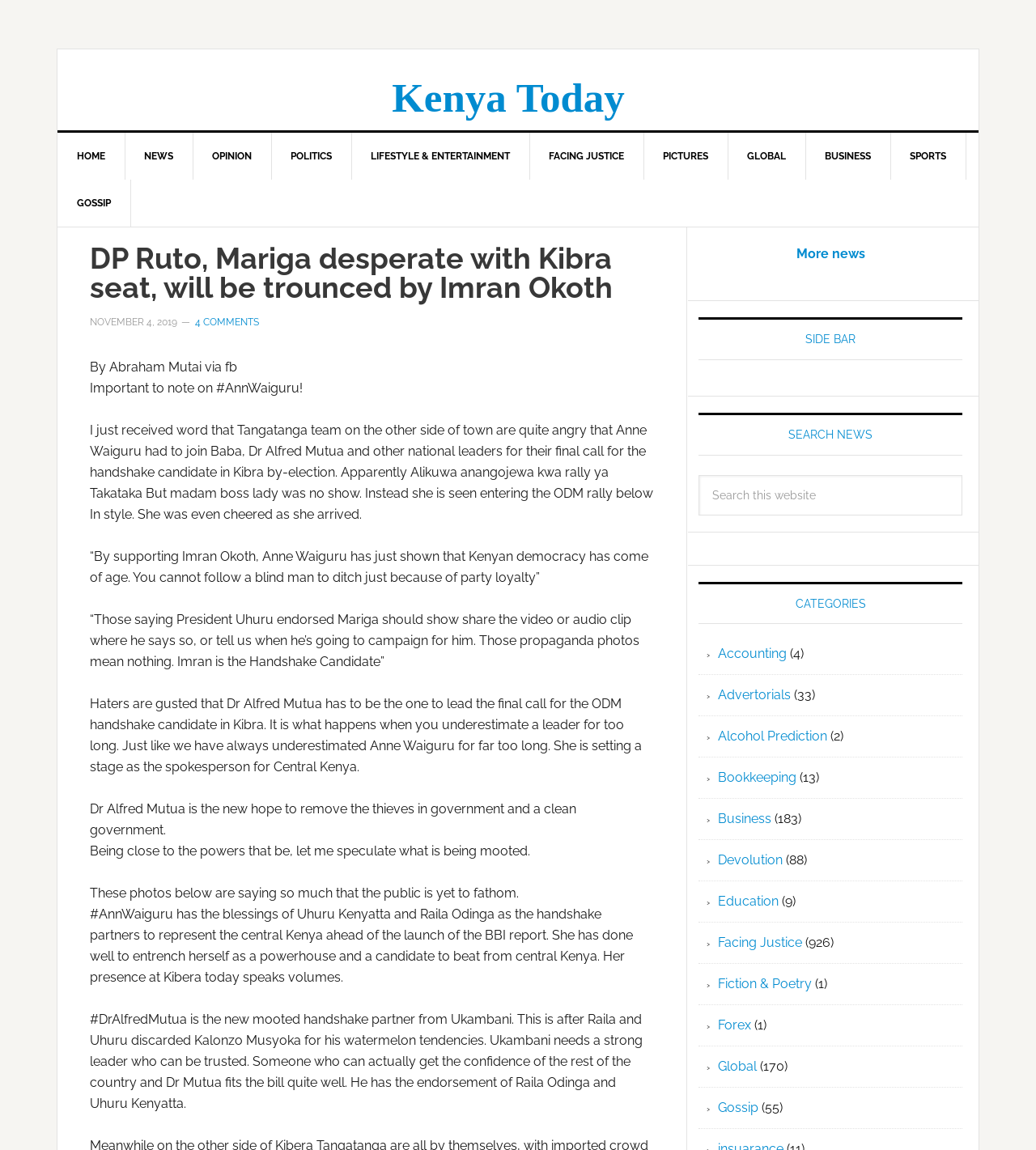Please locate the bounding box coordinates of the element that should be clicked to complete the given instruction: "Click on the 'HOME' link".

[0.055, 0.115, 0.121, 0.156]